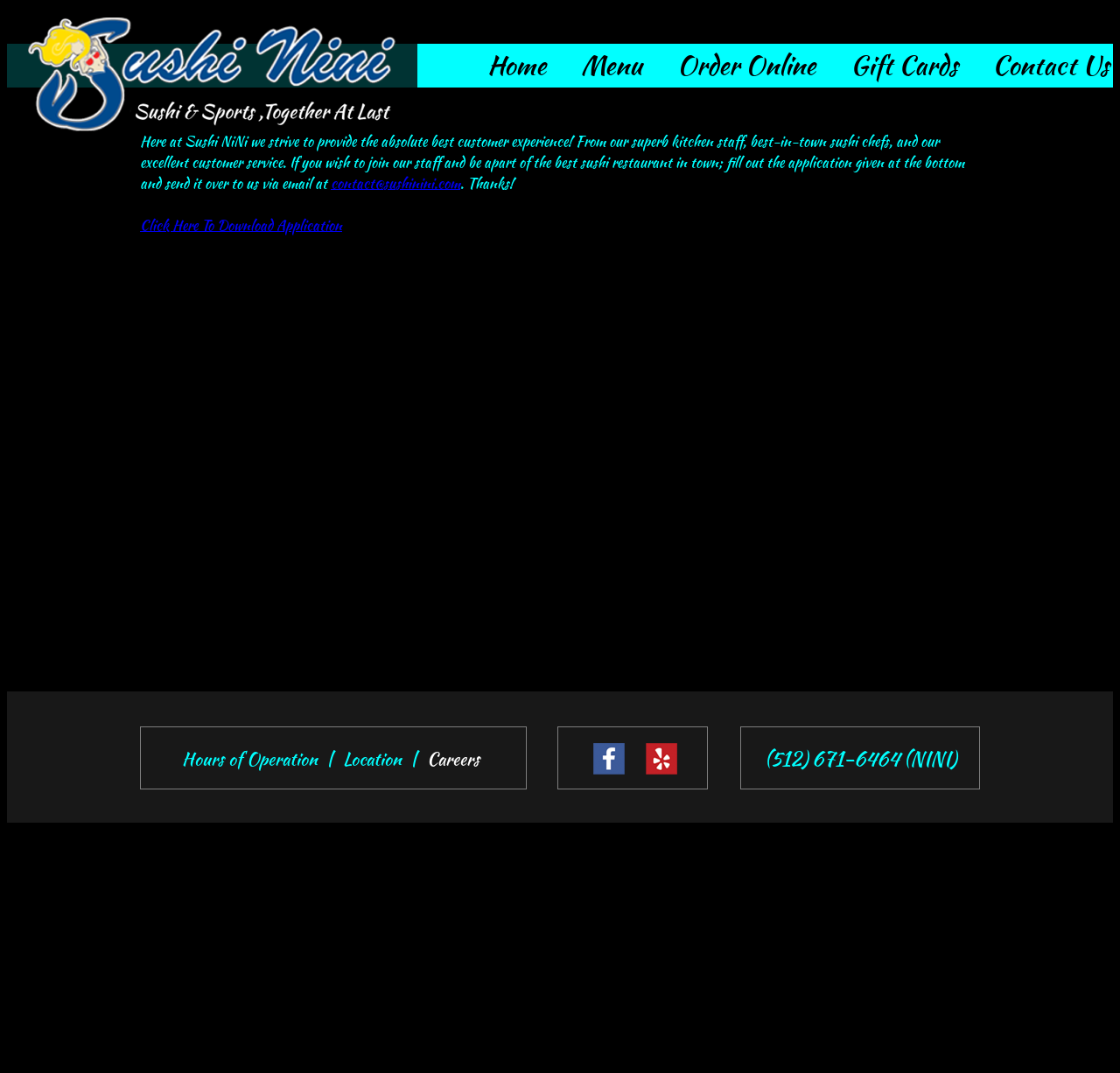Please locate the bounding box coordinates of the element that should be clicked to achieve the given instruction: "Check the Hours of Operation".

[0.162, 0.695, 0.284, 0.719]